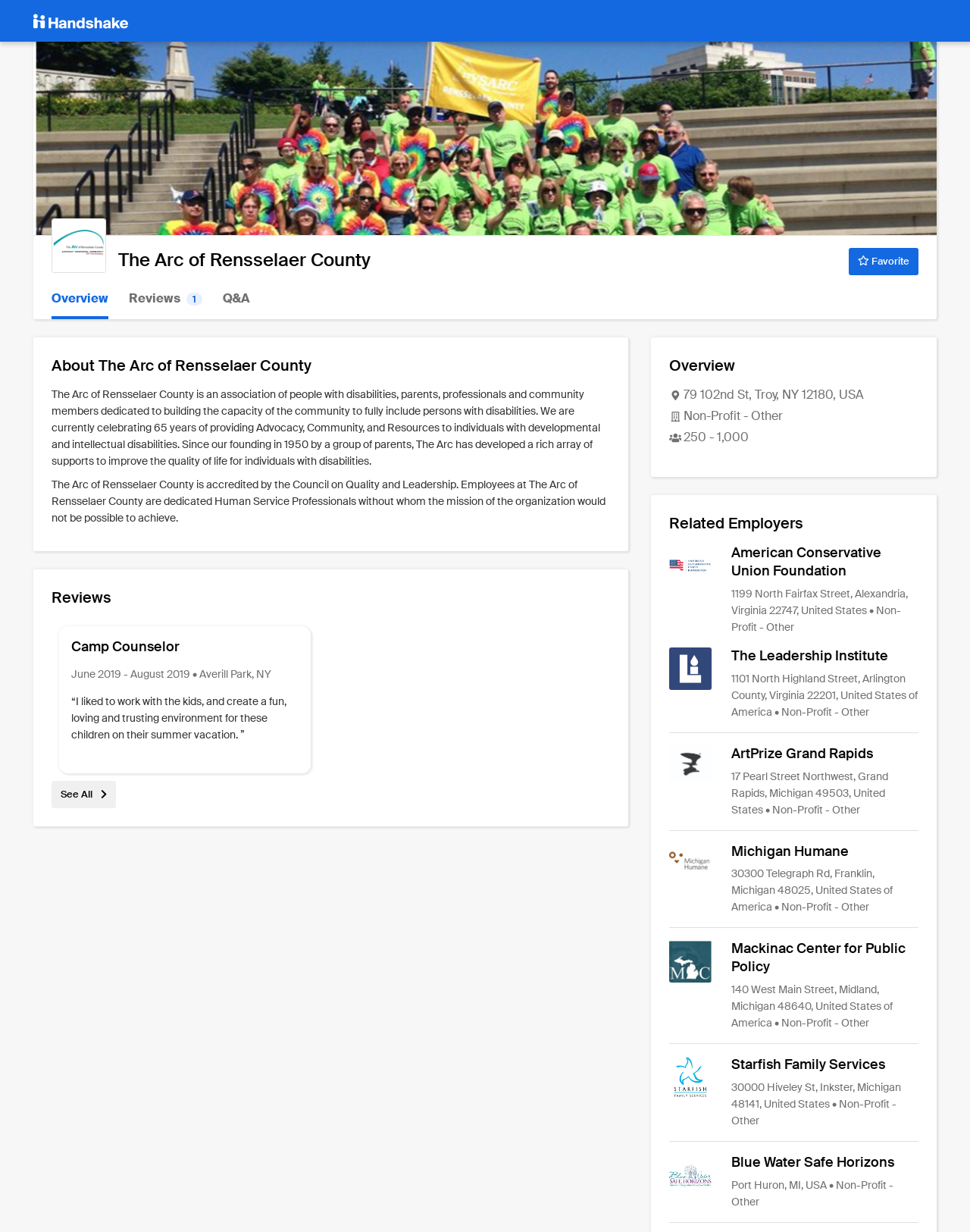Please specify the bounding box coordinates of the area that should be clicked to accomplish the following instruction: "Read reviews about The Arc of Rensselaer County". The coordinates should consist of four float numbers between 0 and 1, i.e., [left, top, right, bottom].

[0.053, 0.477, 0.629, 0.493]